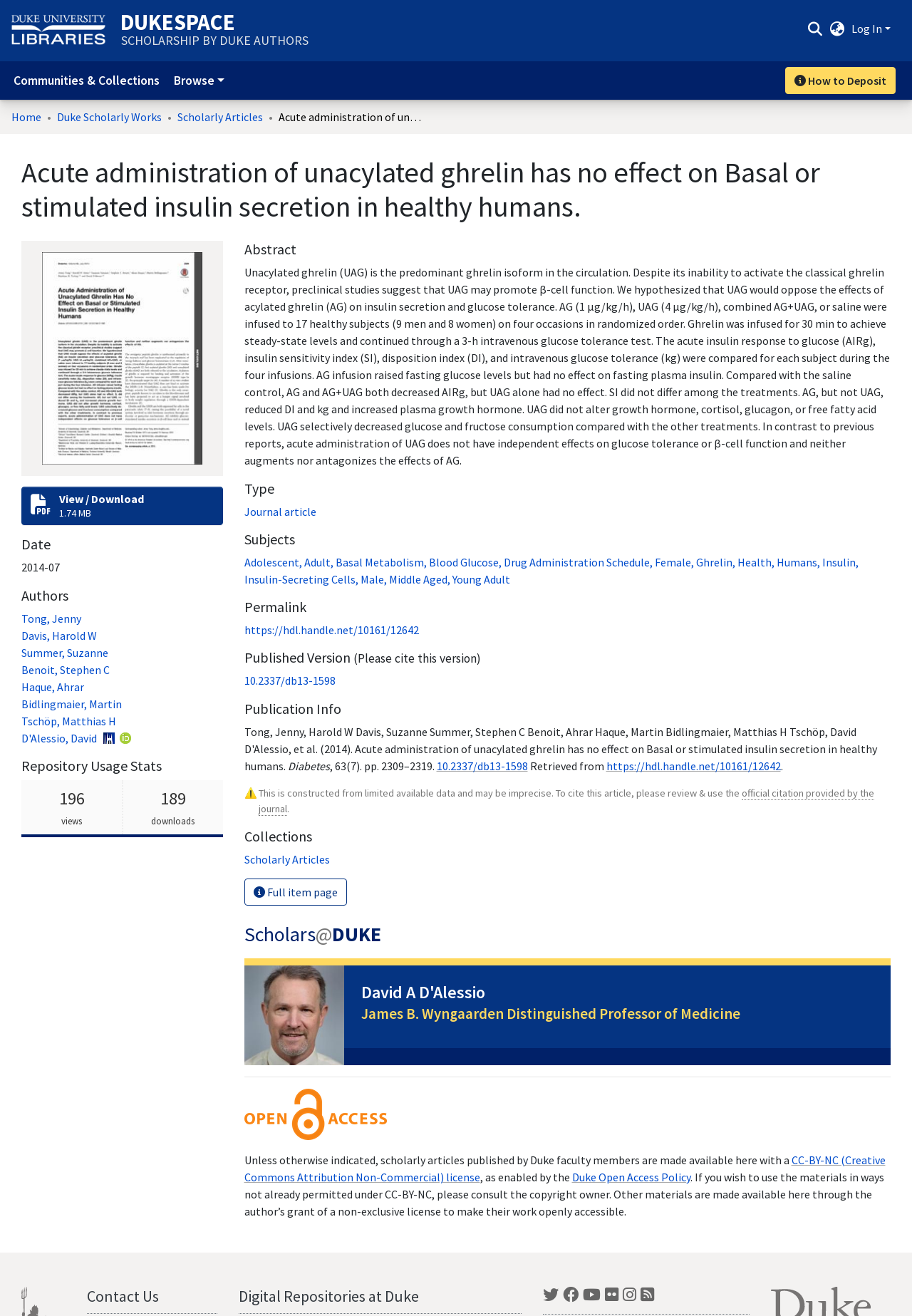Please locate and generate the primary heading on this webpage.

Acute administration of unacylated ghrelin has no effect on Basal or stimulated insulin secretion in healthy humans.